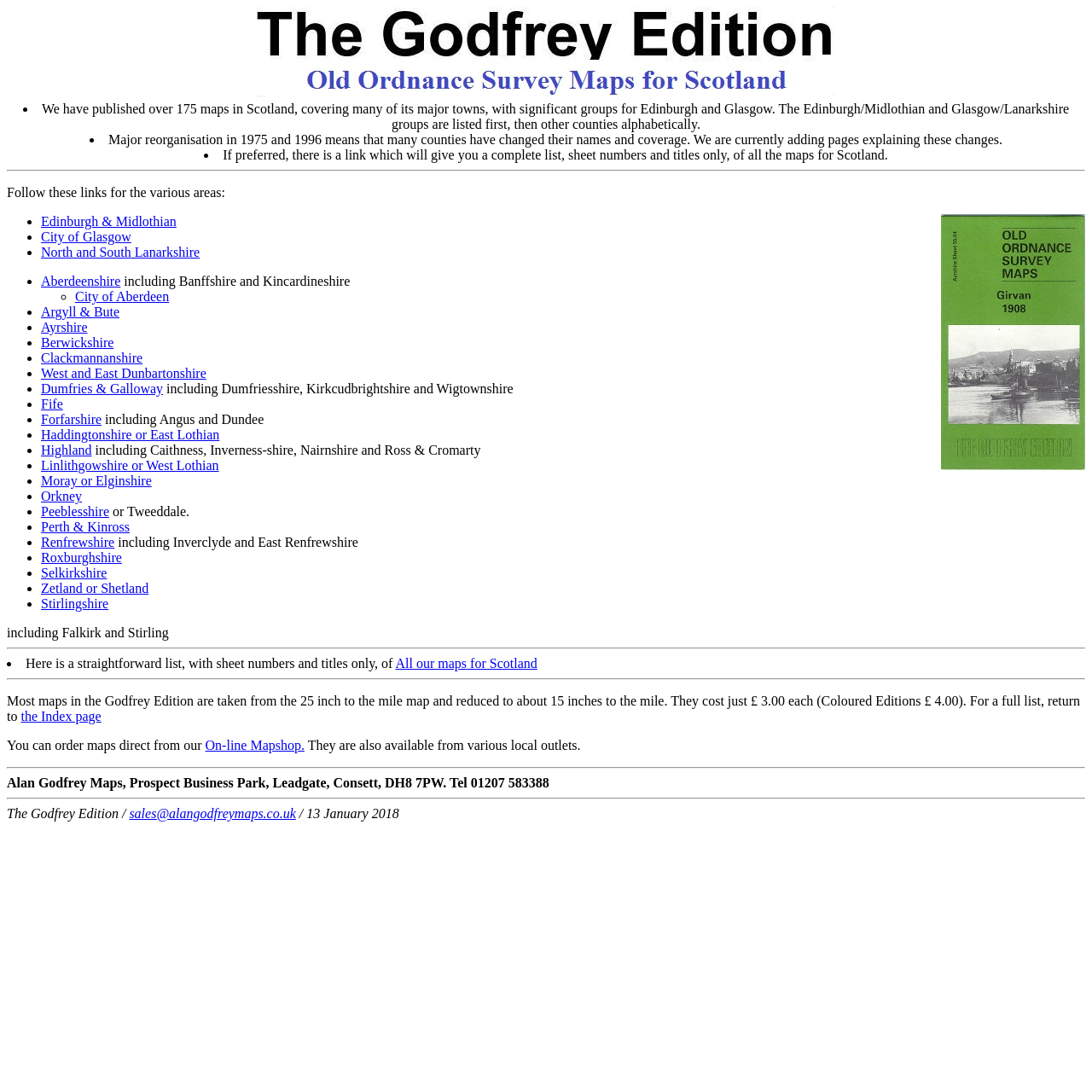What is the purpose of the link 'All our maps for Scotland'?
Please use the visual content to give a single word or phrase answer.

to provide a list of maps